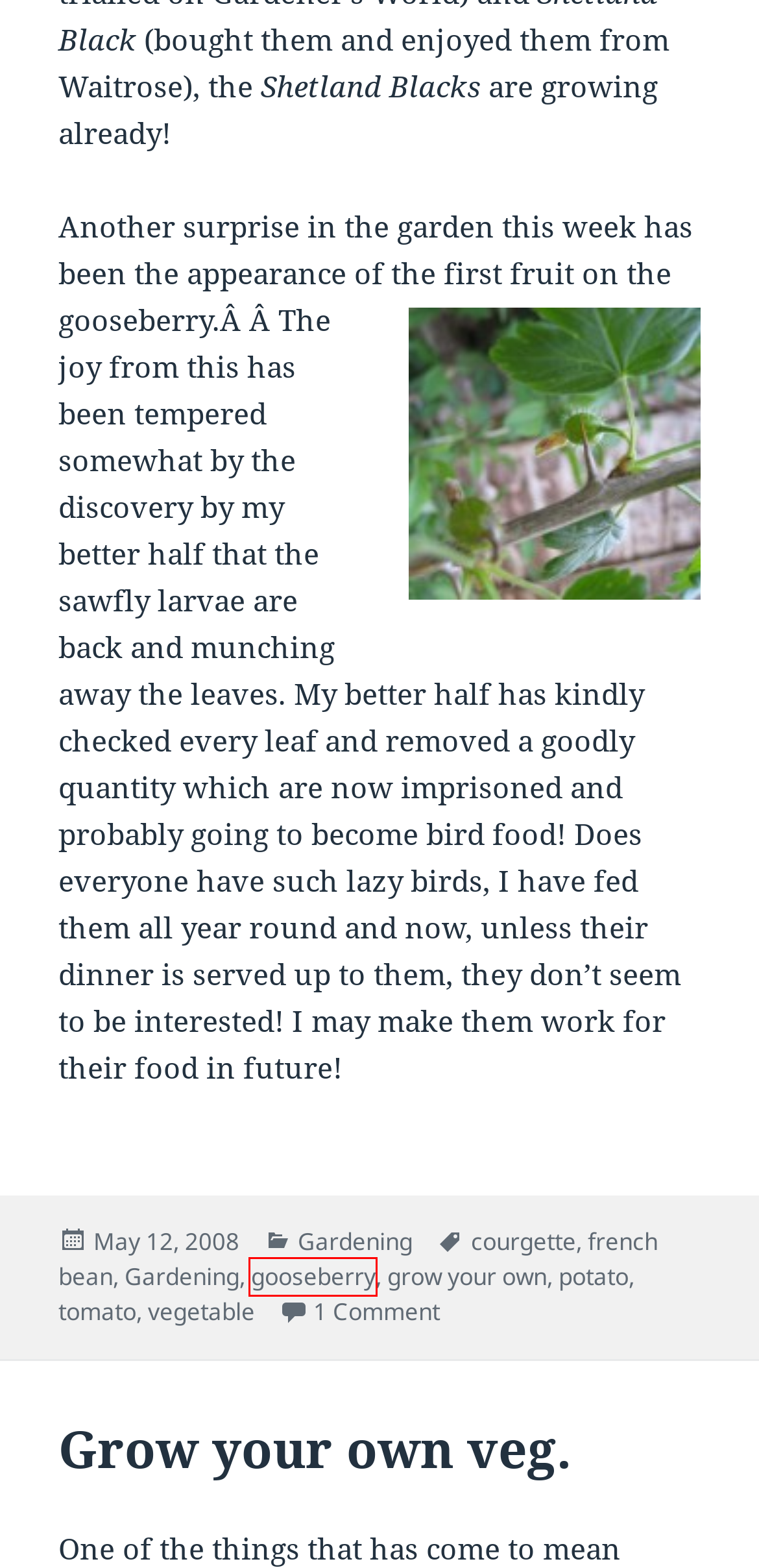Look at the given screenshot of a webpage with a red rectangle bounding box around a UI element. Pick the description that best matches the new webpage after clicking the element highlighted. The descriptions are:
A. potato – Enviro-Mentalist
B. french bean – Enviro-Mentalist
C. gooseberry – Enviro-Mentalist
D. tomato – Enviro-Mentalist
E. Grow your own veg. – Enviro-Mentalist
F. Gardening – Enviro-Mentalist
G. grow your own – Enviro-Mentalist
H. courgette – Enviro-Mentalist

C